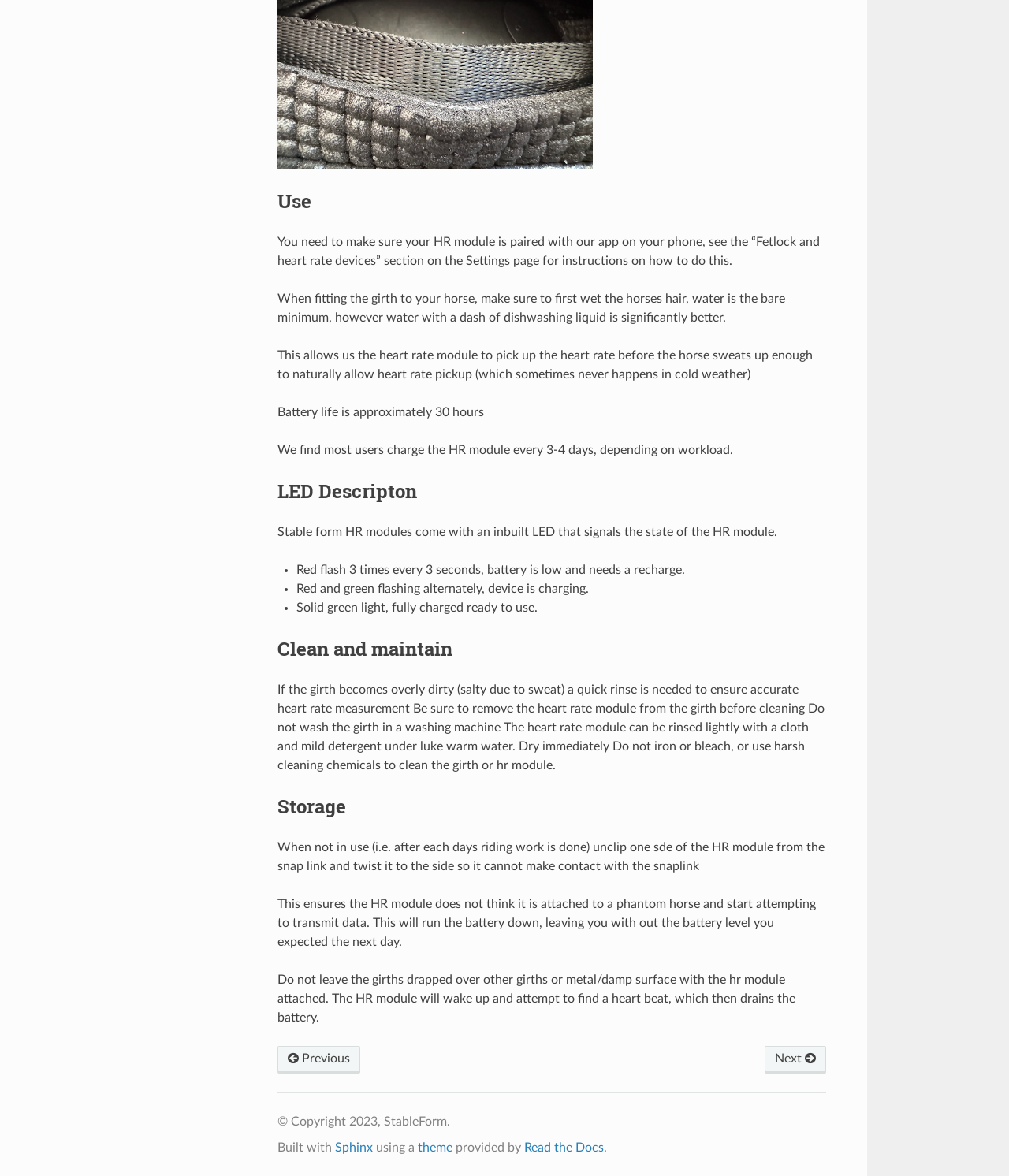What should be avoided when storing the girths? Based on the image, give a response in one word or a short phrase.

Leaving them draped over metal/damp surfaces